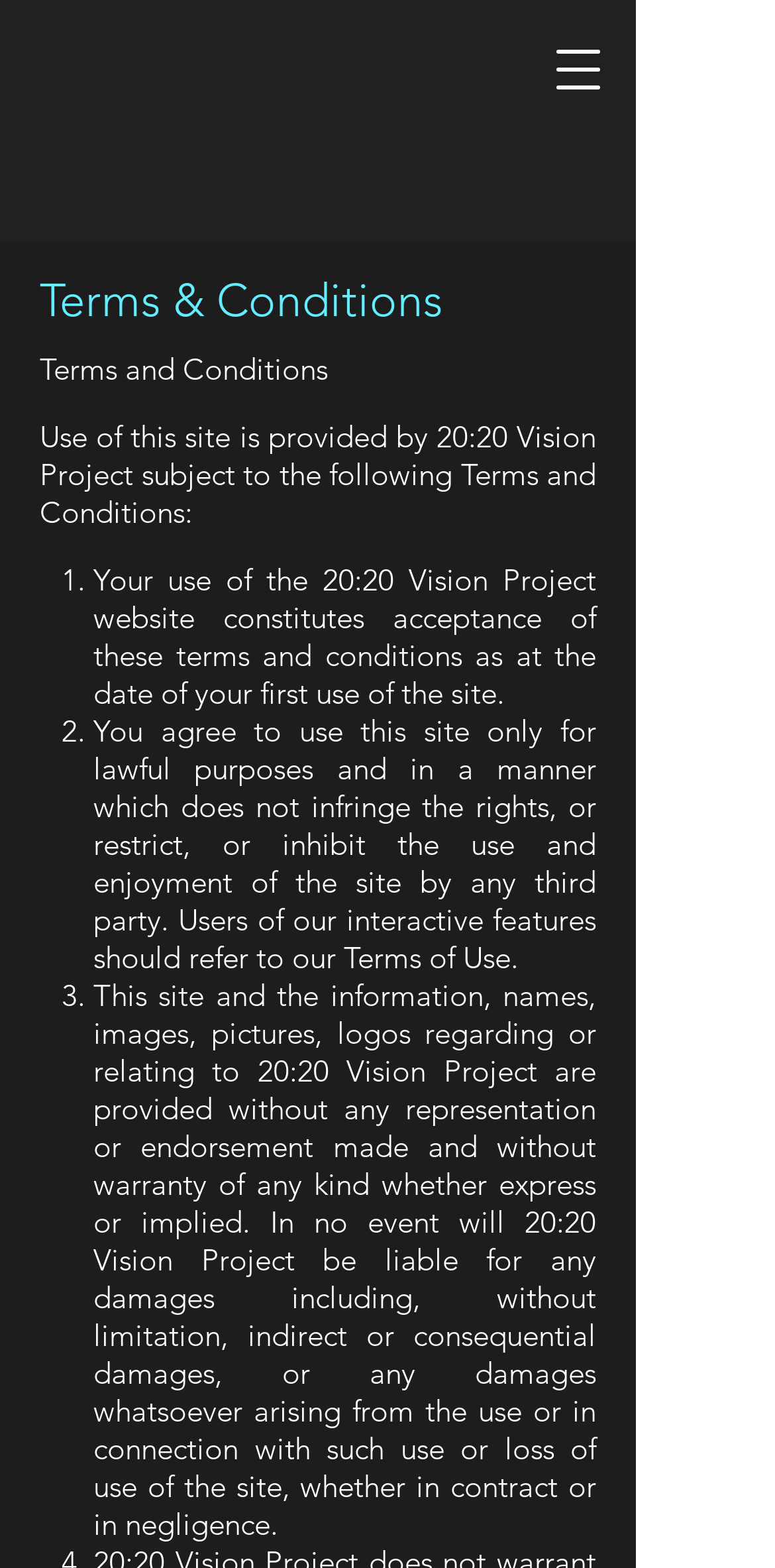Describe the webpage meticulously, covering all significant aspects.

The webpage is dedicated to the Terms and Conditions of the 2020 Vision Project, with the title "Terms & Conditions | 2020 Vision Project" at the top. On the top right, there is a button to open the navigation menu. 

Below the title, there is a heading "Terms and Conditions" followed by a paragraph explaining that the use of the site is provided by 20:20 Vision Project subject to the following Terms and Conditions. 

The main content of the page is a list of terms and conditions, with each item numbered from 1 to 3. The first item states that the user's use of the website constitutes acceptance of these terms and conditions. The second item explains that users agree to use the site only for lawful purposes and in a manner that does not infringe the rights of others. The third item provides a disclaimer that the site and its information are provided without warranty or liability for damages.

All the text elements are positioned in a vertical order, with the title and heading at the top, followed by the paragraphs and list items. The button to open the navigation menu is positioned at the top right corner.